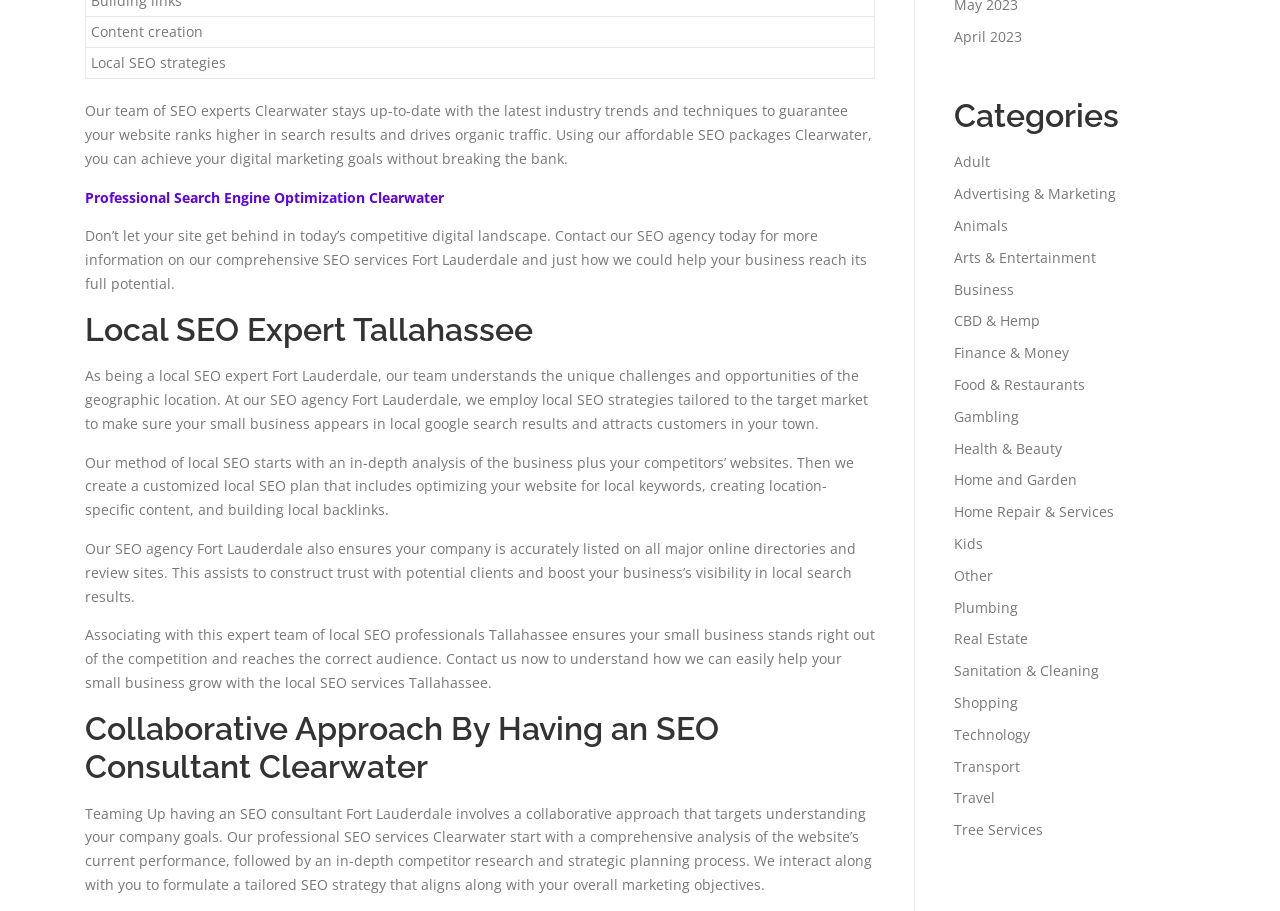What is the location of the SEO agency?
Using the information from the image, provide a comprehensive answer to the question.

The webpage mentions 'SEO agency Fort Lauderdale' multiple times, indicating that the location of the SEO agency is Fort Lauderdale.